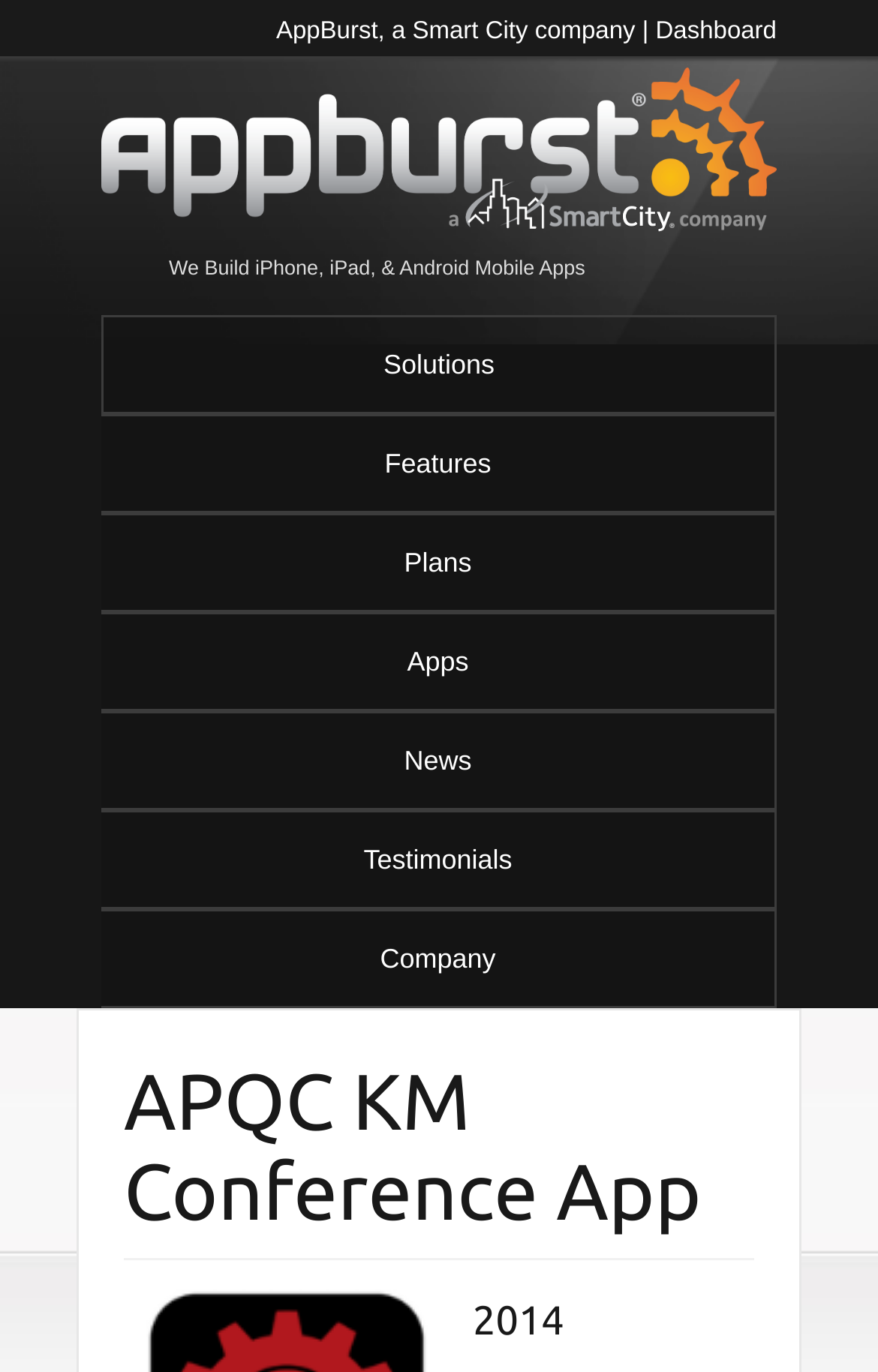Please indicate the bounding box coordinates of the element's region to be clicked to achieve the instruction: "view company information". Provide the coordinates as four float numbers between 0 and 1, i.e., [left, top, right, bottom].

[0.115, 0.673, 0.882, 0.725]